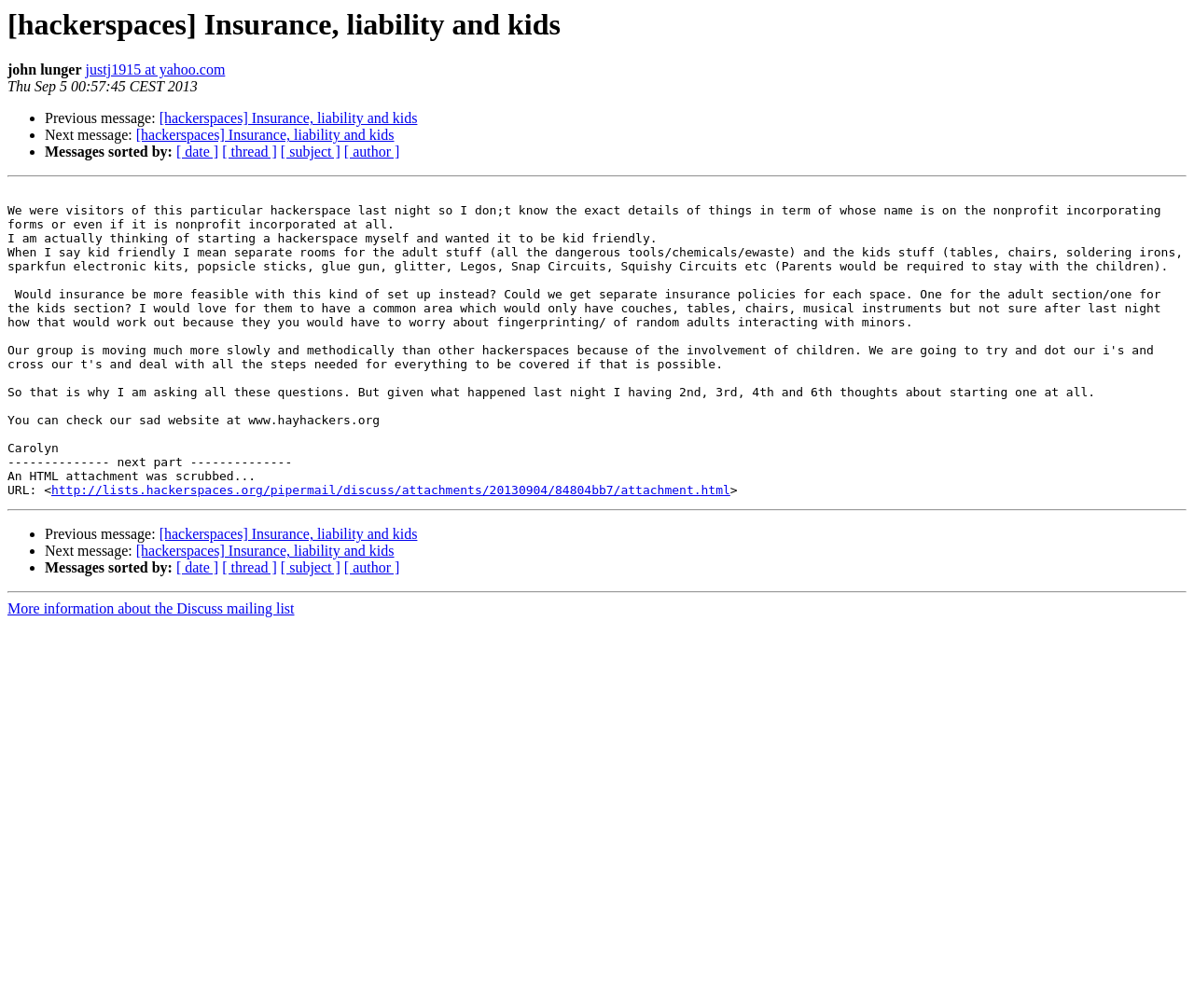Generate a comprehensive description of the webpage.

This webpage appears to be an archived email thread from a mailing list called "Discuss" related to hackerspaces. At the top, there is a heading with the title "[hackerspaces] Insurance, liability and kids" followed by the name "john lunger" and an email address "justj1915 at yahoo.com". Below this, there is a timestamp "Thu Sep 5 00:57:45 CEST 2013".

The main content of the page is divided into sections separated by horizontal lines. Each section contains a list of links and text, including "Previous message", "Next message", and "Messages sorted by" with options to sort by date, thread, subject, or author. There are multiple instances of these sections, suggesting that this is a thread of multiple emails.

In the middle of the page, there is a link to an attachment, "http://lists.hackerspaces.org/pipermail/discuss/attachments/20130904/84804bb7/attachment.html", followed by a greater-than symbol ">". 

At the bottom of the page, there is a link to "More information about the Discuss mailing list".